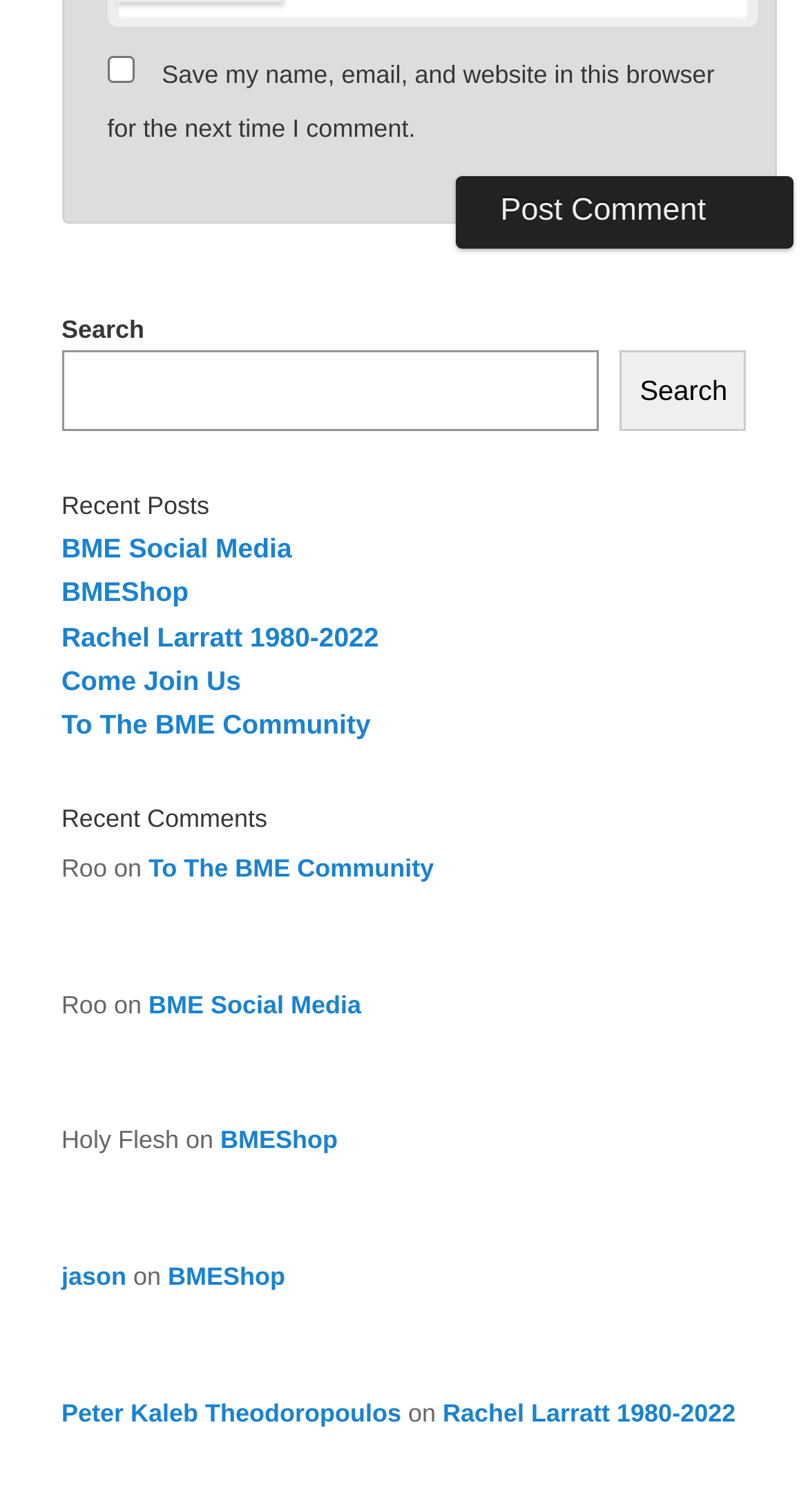Please mark the bounding box coordinates of the area that should be clicked to carry out the instruction: "Read the recent post 'Rachel Larratt 1980-2022'".

[0.076, 0.411, 0.469, 0.431]